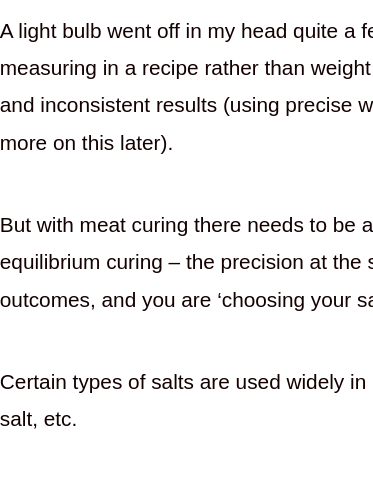Give a thorough and detailed caption for the image.

The image features a detailed method for curing meat with salt, presented as part of a culinary exploration into charcuterie. Accompanying the image is a caption highlighting a specific type of dry-cured meat: "Wild Venison Loin Dry Cured (Type of Braesola Spice)." This emphasizes the art and finesse involved in creating homemade cured meats. The image serves not only as a visual representation of this culinary technique but also as an inspiration for enthusiasts looking to craft their own versions. Additionally, it relates to the broader conversation about charcuterie boards and the personal interpretations that chefs and home cooks bring to them, showcasing the diversity and creativity in meat curing practices.